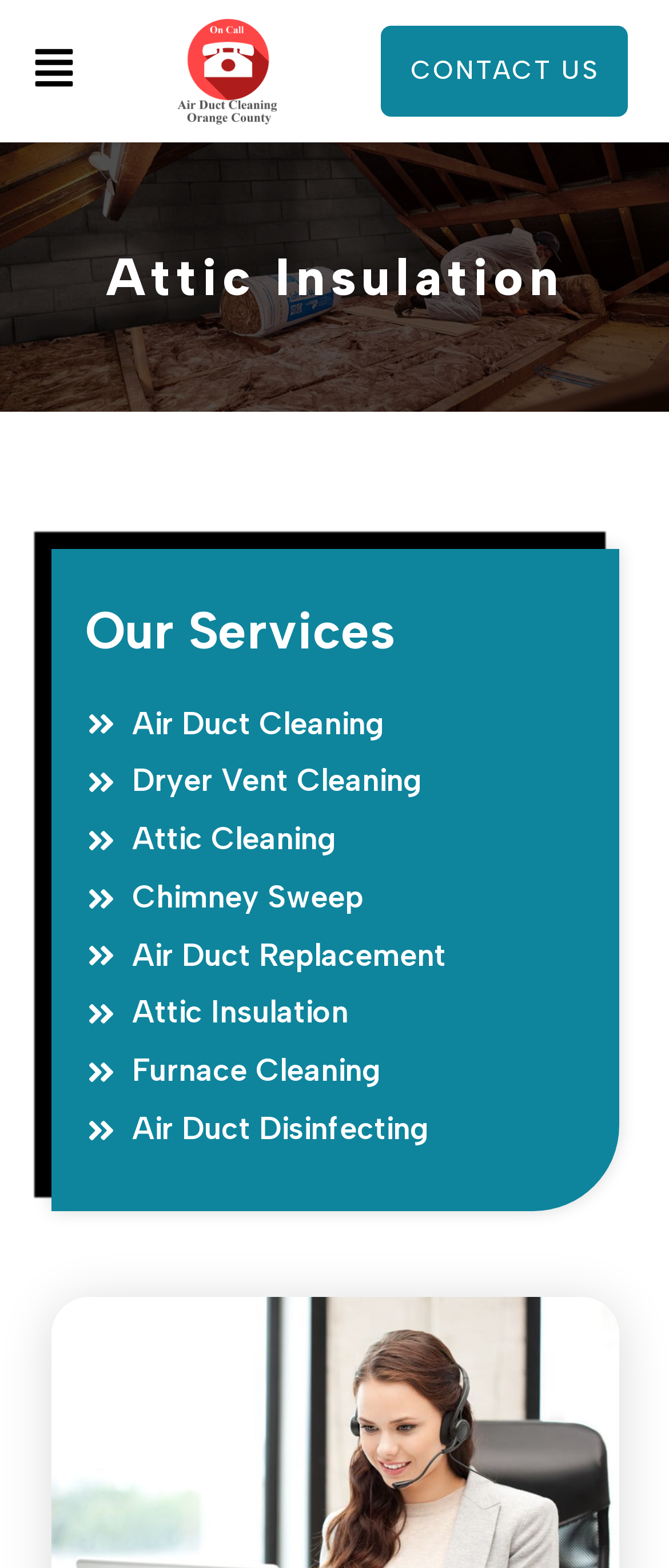Refer to the image and provide an in-depth answer to the question: 
What is the second link in the top navigation?

I looked at the links in the top navigation and found that the second link is 'CONTACT US'.